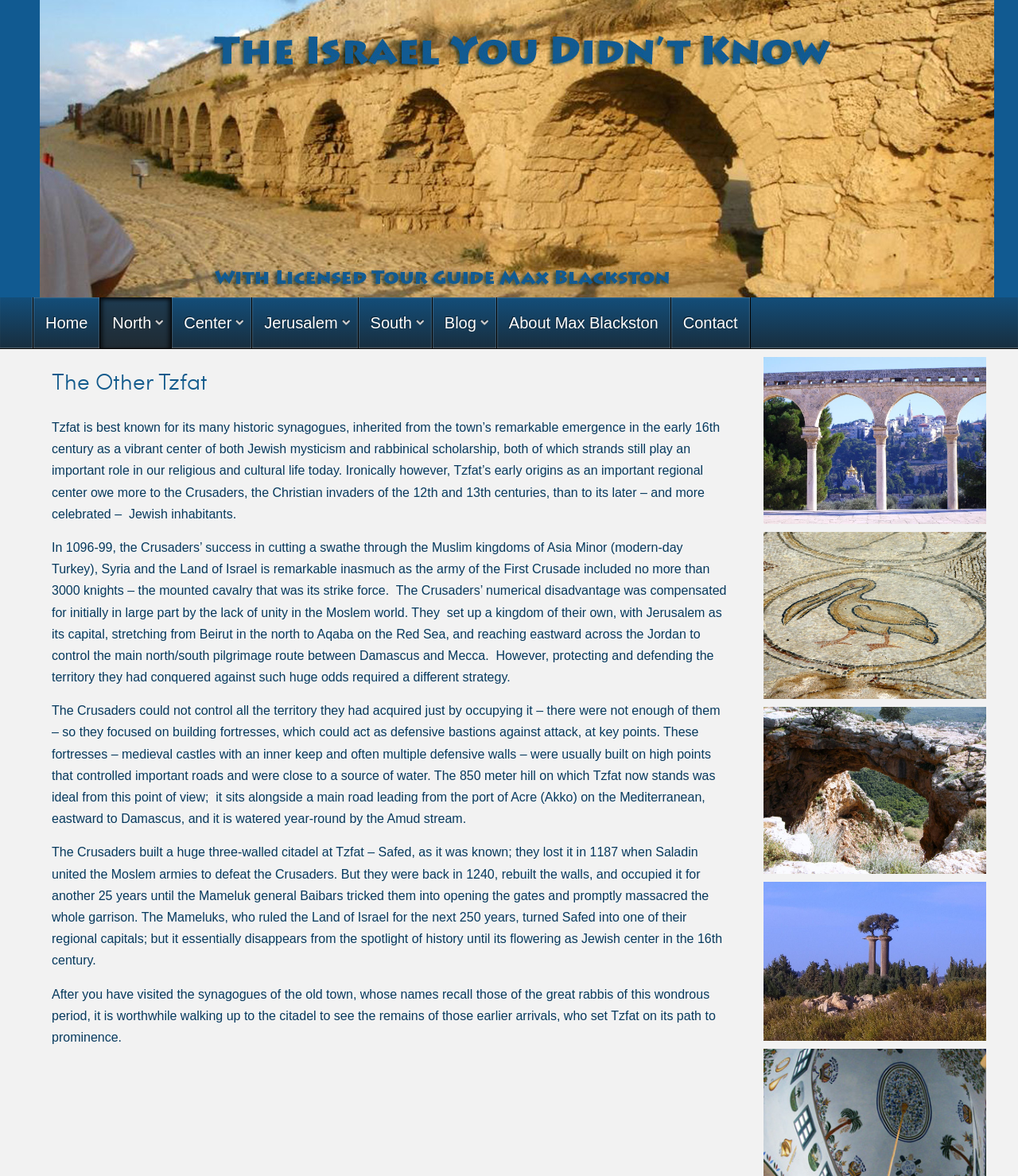Using the elements shown in the image, answer the question comprehensively: How many images are on the webpage?

I looked at the image elements on the webpage and counted 4 images. They are all located on the right side of the webpage, below the top navigation bar.